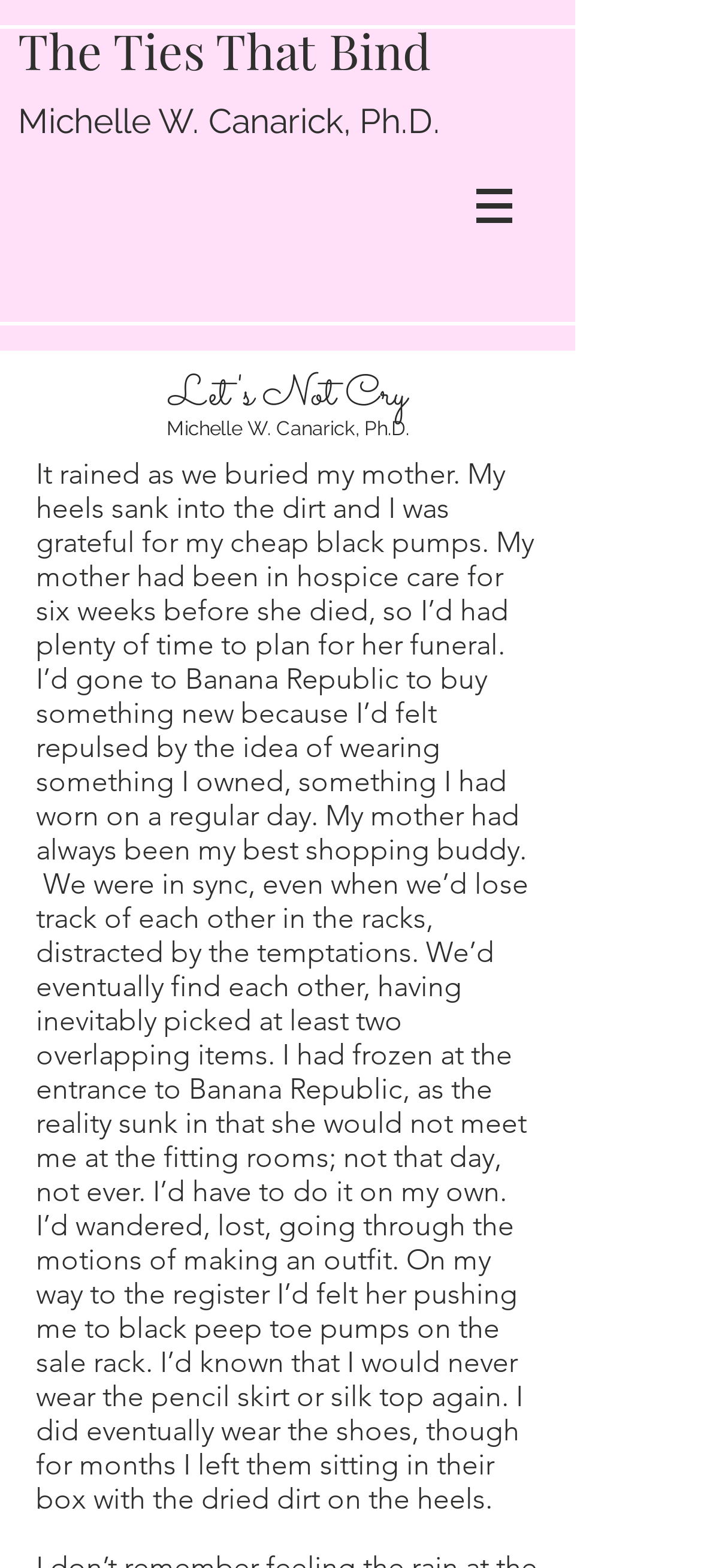Create a detailed summary of all the visual and textual information on the webpage.

The webpage is a blog post titled "The Ties That Bind" by Michelle W. Canarick, Ph.D. At the top of the page, there is a navigation menu labeled "Site" with a button that has a popup menu, accompanied by a small image. This navigation menu is positioned near the top right corner of the page.

Below the navigation menu, the title "The Ties That Bind" is prominently displayed in a large font. The author's name, Michelle W. Canarick, Ph.D., is written in a smaller font below the title.

The main content of the blog post is a personal and emotional essay about the author's experience of losing her mother. The text is divided into paragraphs, with the first paragraph describing the author's feelings and actions during her mother's funeral. The essay continues to explore the author's relationship with her mother, including their shared love of shopping and the emotional struggle of buying new clothes for the funeral.

There are no other UI elements or images on the page besides the small image accompanying the navigation menu button. The overall layout is simple, with a focus on the written content.